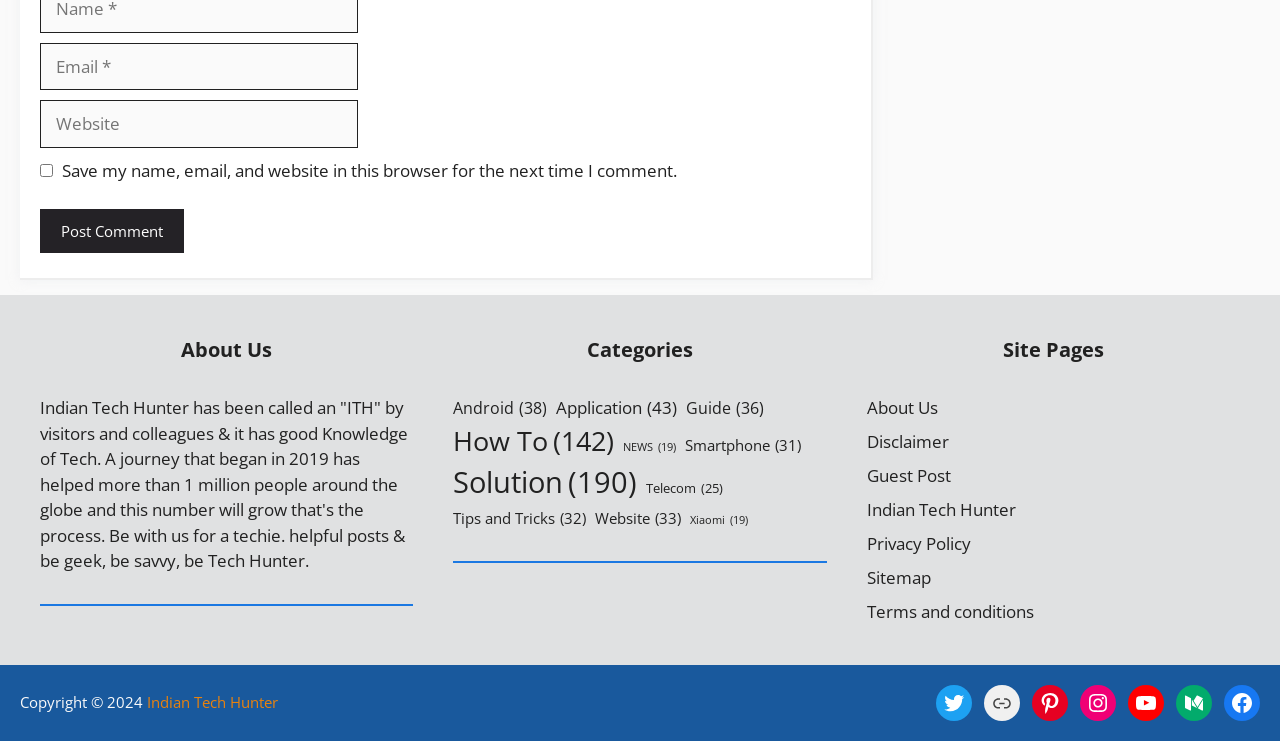Determine the bounding box coordinates of the clickable area required to perform the following instruction: "Visit the Android category". The coordinates should be represented as four float numbers between 0 and 1: [left, top, right, bottom].

[0.354, 0.535, 0.428, 0.567]